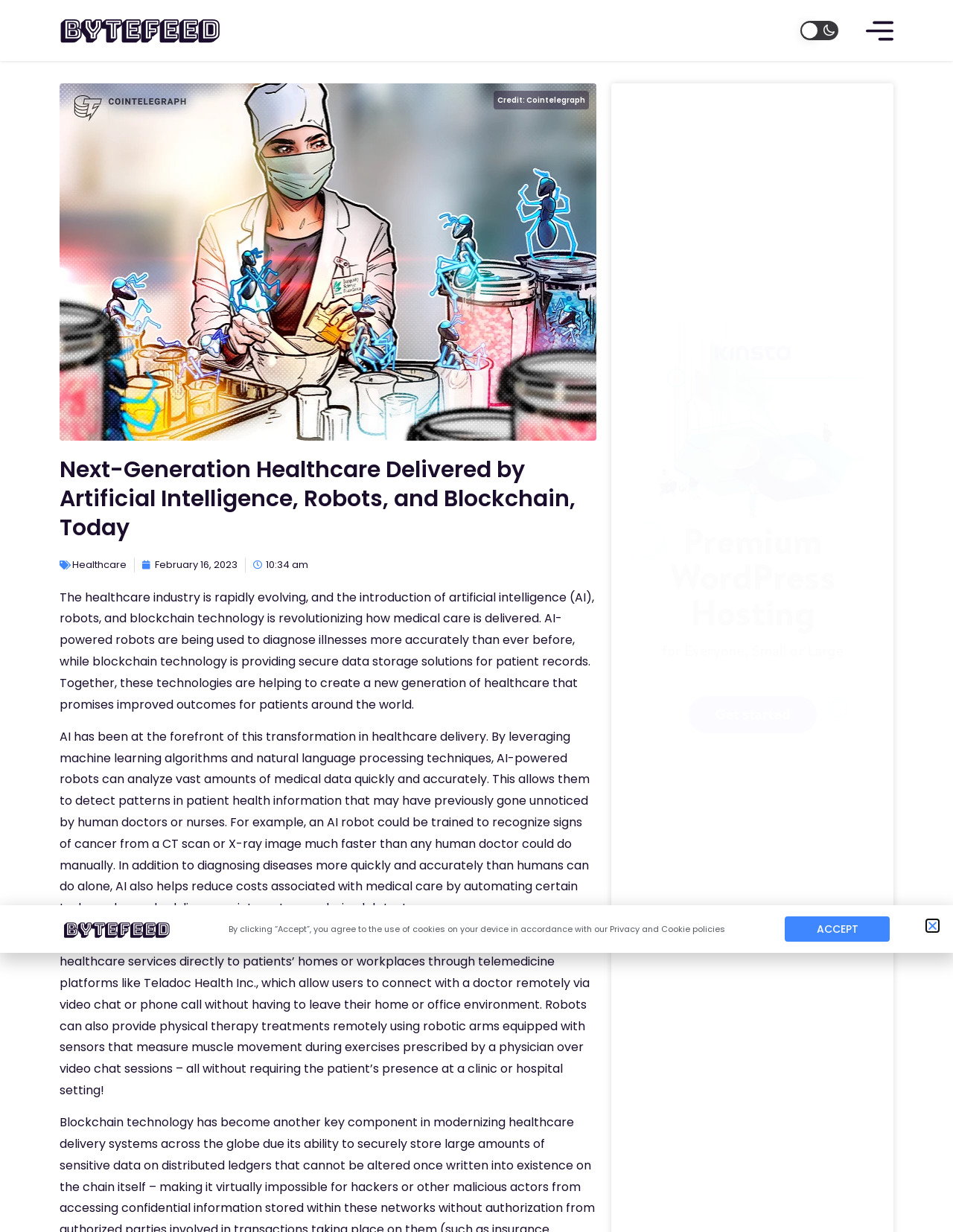What is the main title displayed on this webpage?

Next-Generation Healthcare Delivered by Artificial Intelligence, Robots, and Blockchain, Today